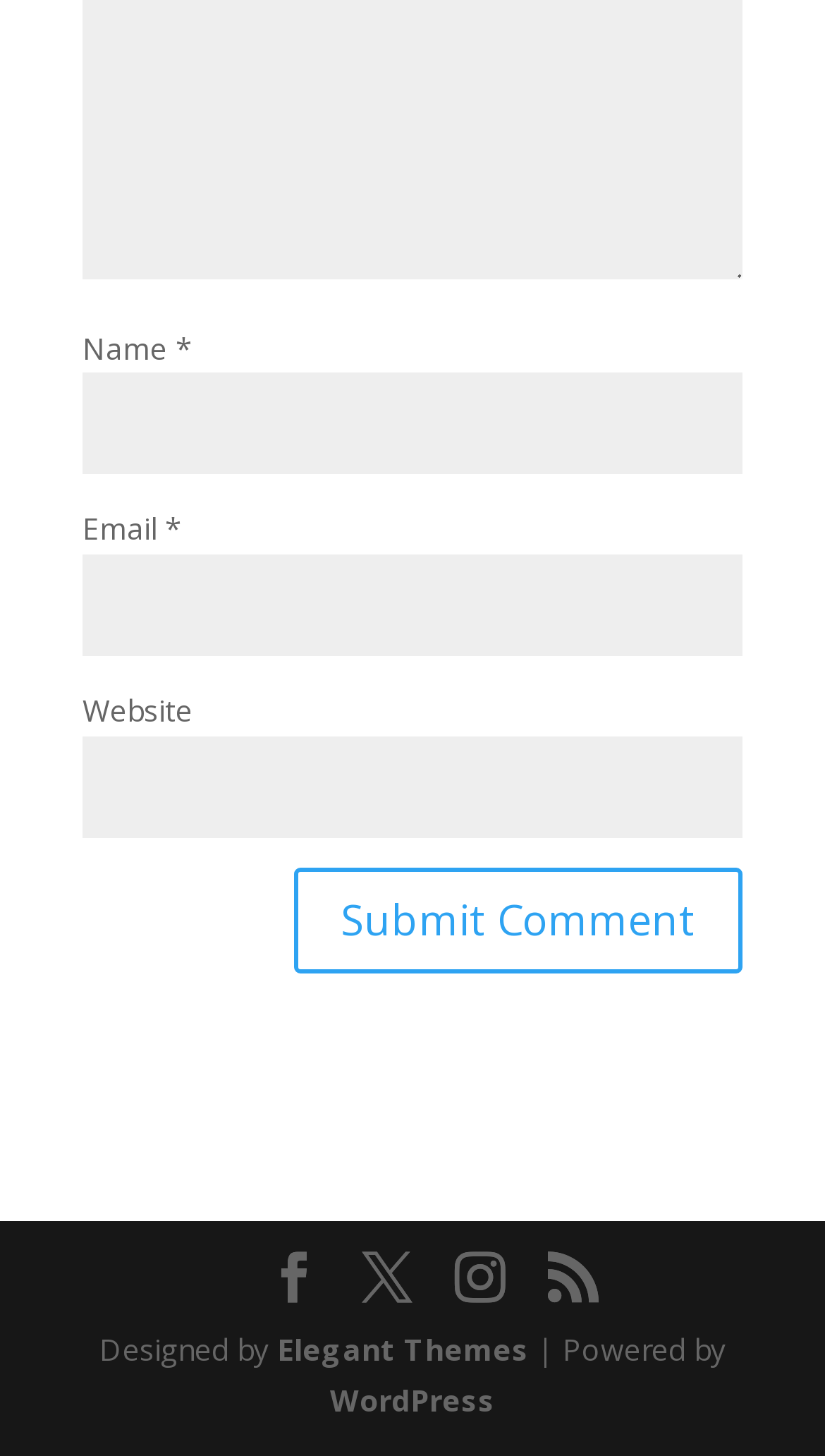Please provide a short answer using a single word or phrase for the question:
How many social media links are present at the bottom of the page?

4